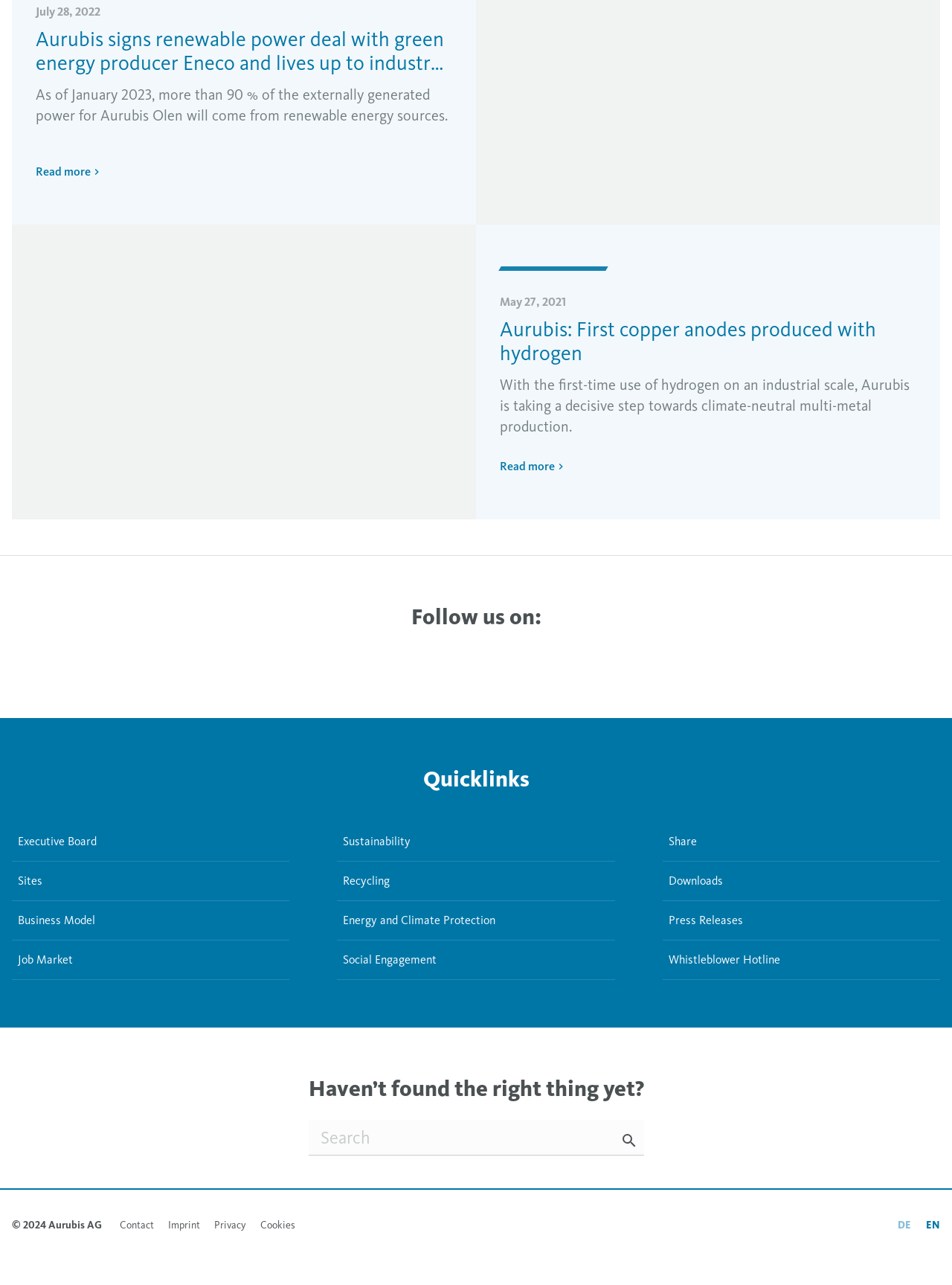Please find the bounding box coordinates of the element that needs to be clicked to perform the following instruction: "Go to study page". The bounding box coordinates should be four float numbers between 0 and 1, represented as [left, top, right, bottom].

None